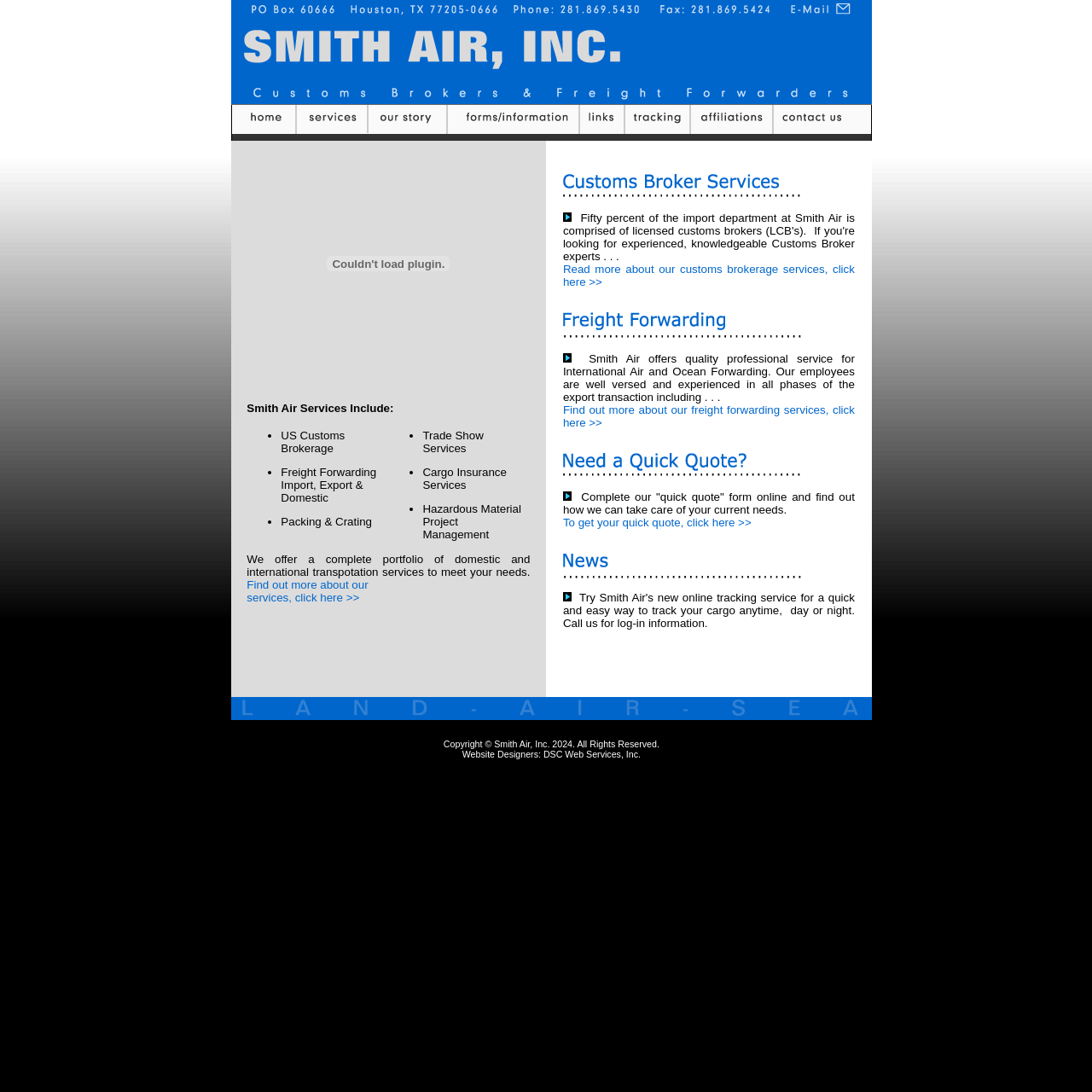Locate the bounding box coordinates of the element that needs to be clicked to carry out the instruction: "Find out more about customs brokerage services". The coordinates should be given as four float numbers ranging from 0 to 1, i.e., [left, top, right, bottom].

[0.516, 0.24, 0.783, 0.264]